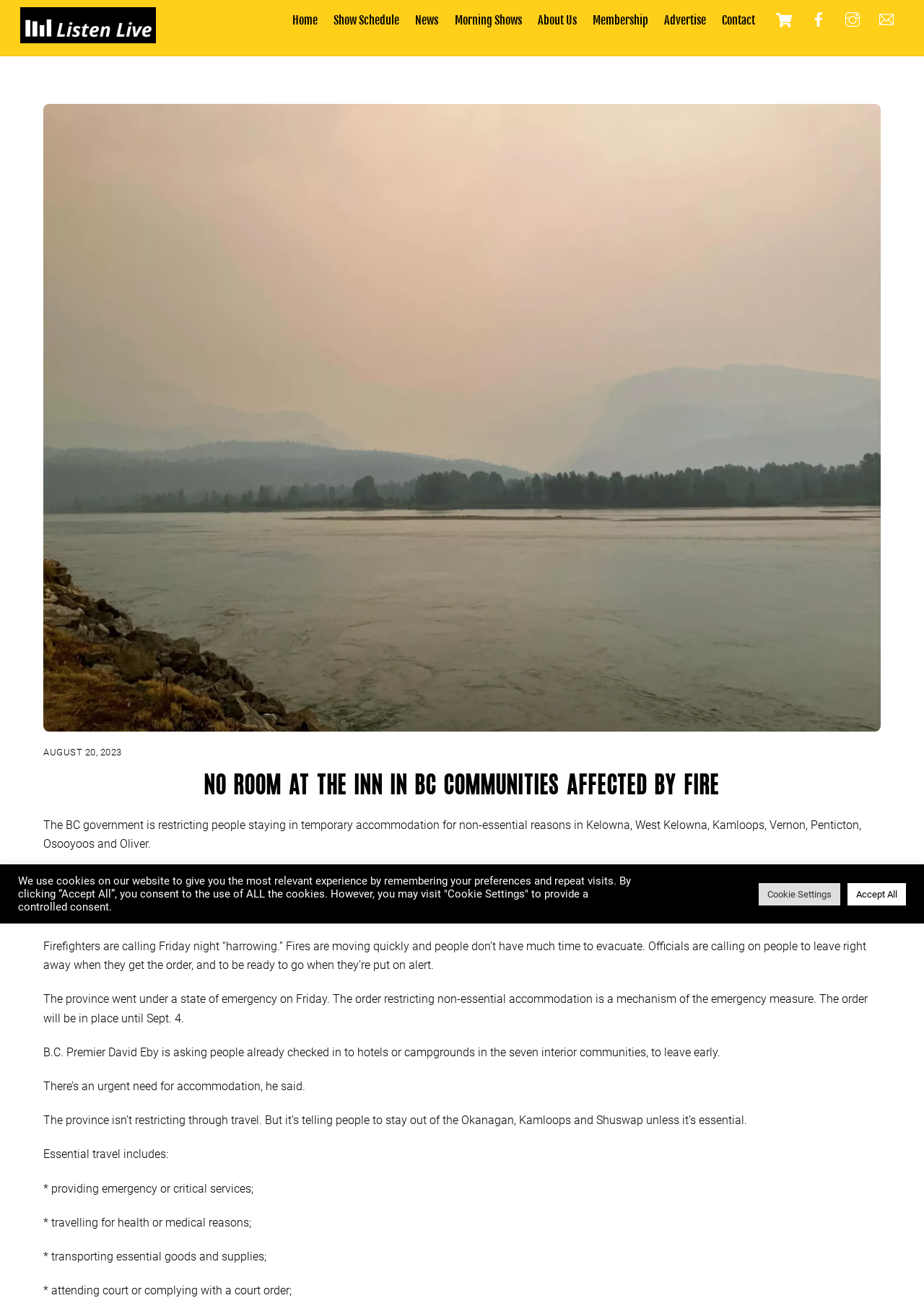What is the purpose of restricting non-essential accommodation?
Refer to the image and offer an in-depth and detailed answer to the question.

The purpose of restricting non-essential accommodation can be found in the article text, where it says 'It’s to leave rooms free for fire fighters and evacuees.' This is the reason why the BC government is restricting people staying in temporary accommodation for non-essential reasons.